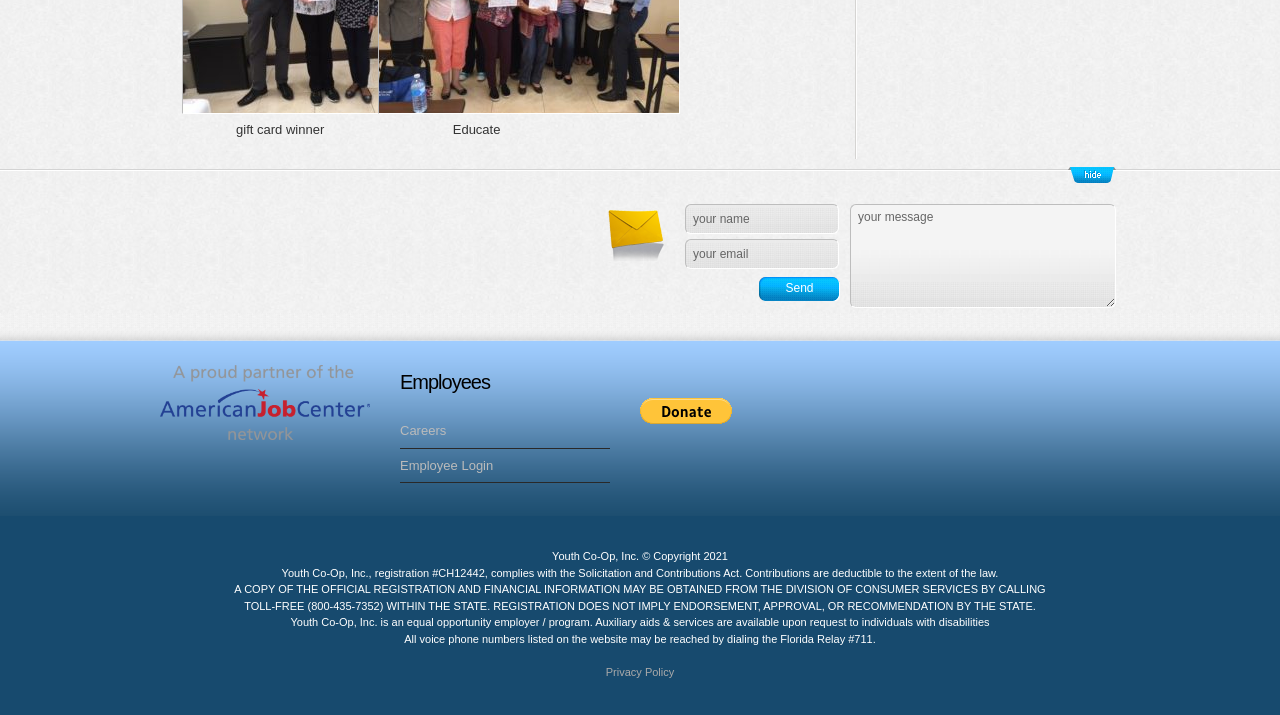Identify the coordinates of the bounding box for the element that must be clicked to accomplish the instruction: "enter your name".

[0.535, 0.285, 0.655, 0.327]